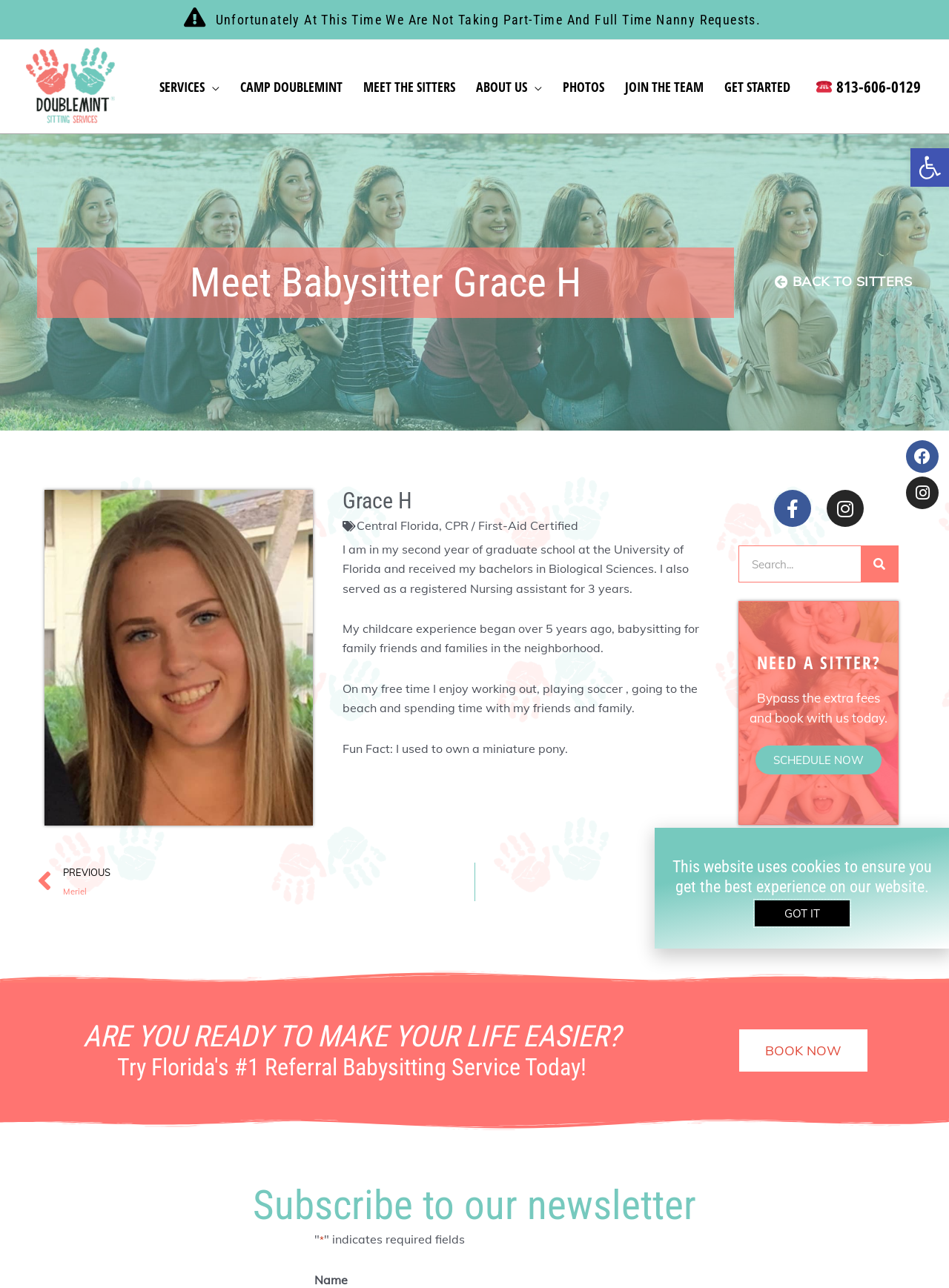What is the name of the babysitter?
By examining the image, provide a one-word or phrase answer.

Grace H